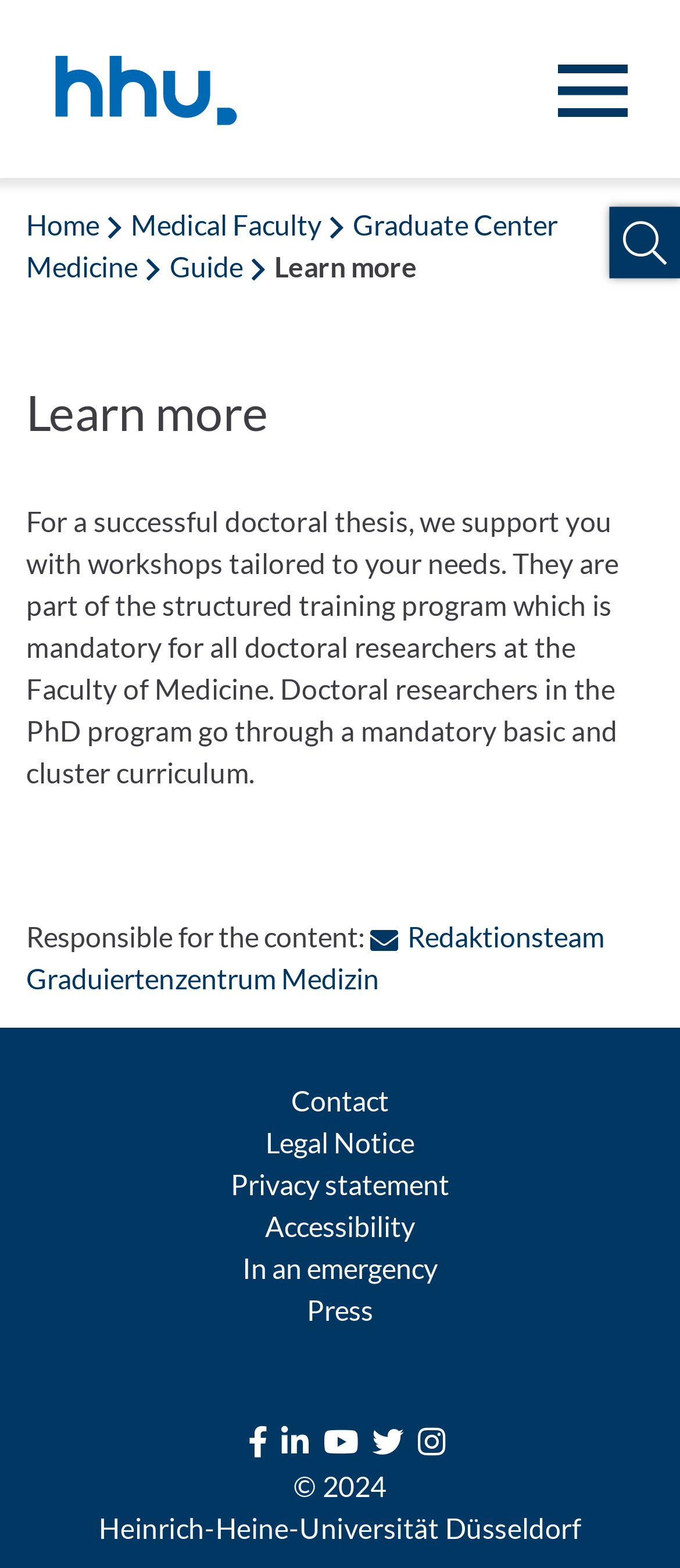Indicate the bounding box coordinates of the element that must be clicked to execute the instruction: "Visit the Facebook page". The coordinates should be given as four float numbers between 0 and 1, i.e., [left, top, right, bottom].

[0.365, 0.907, 0.393, 0.931]